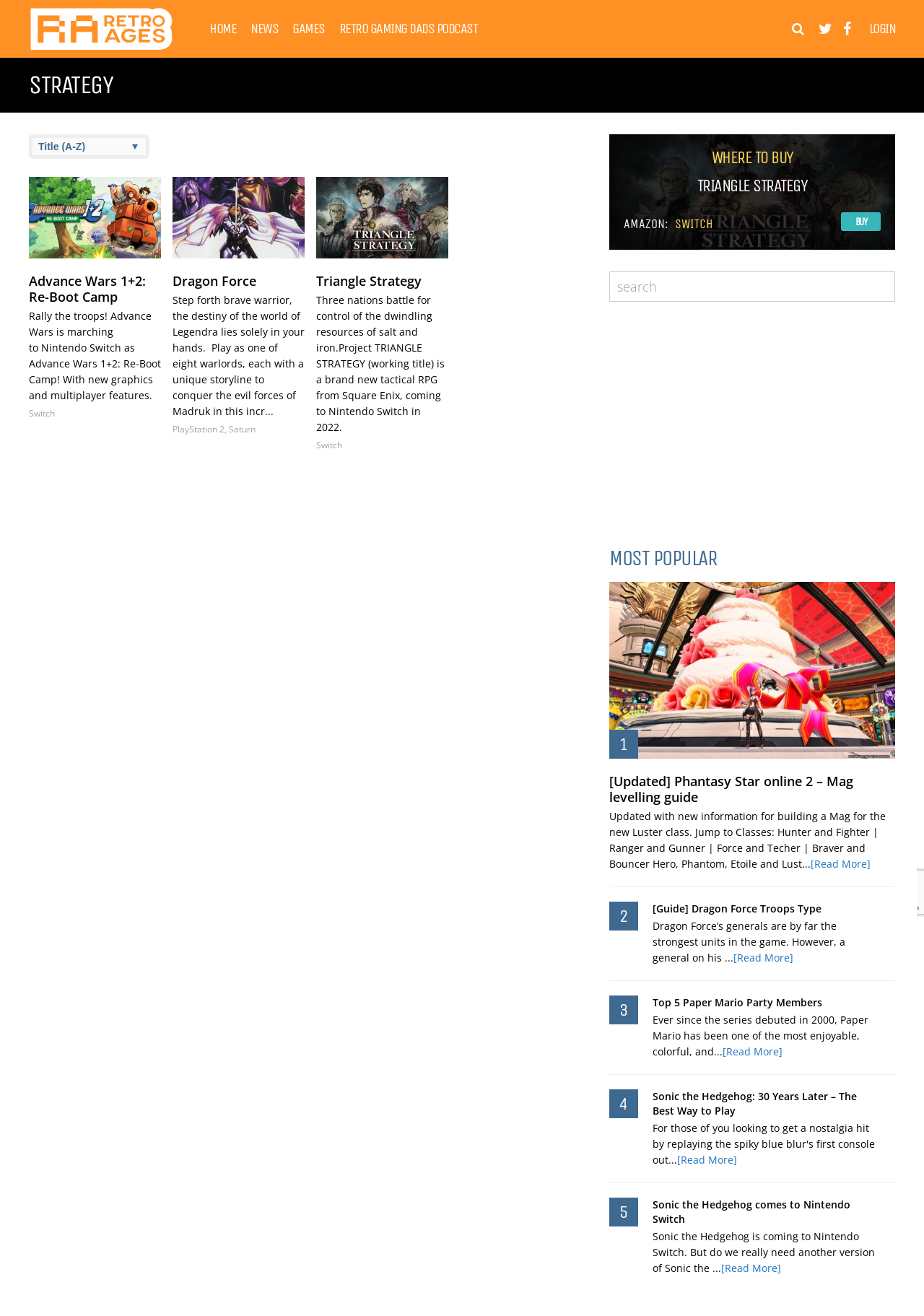Identify the bounding box coordinates for the UI element described as: "aria-label="Advertisement" name="aswift_1" title="Advertisement"". The coordinates should be provided as four floats between 0 and 1: [left, top, right, bottom].

[0.659, 0.246, 0.969, 0.399]